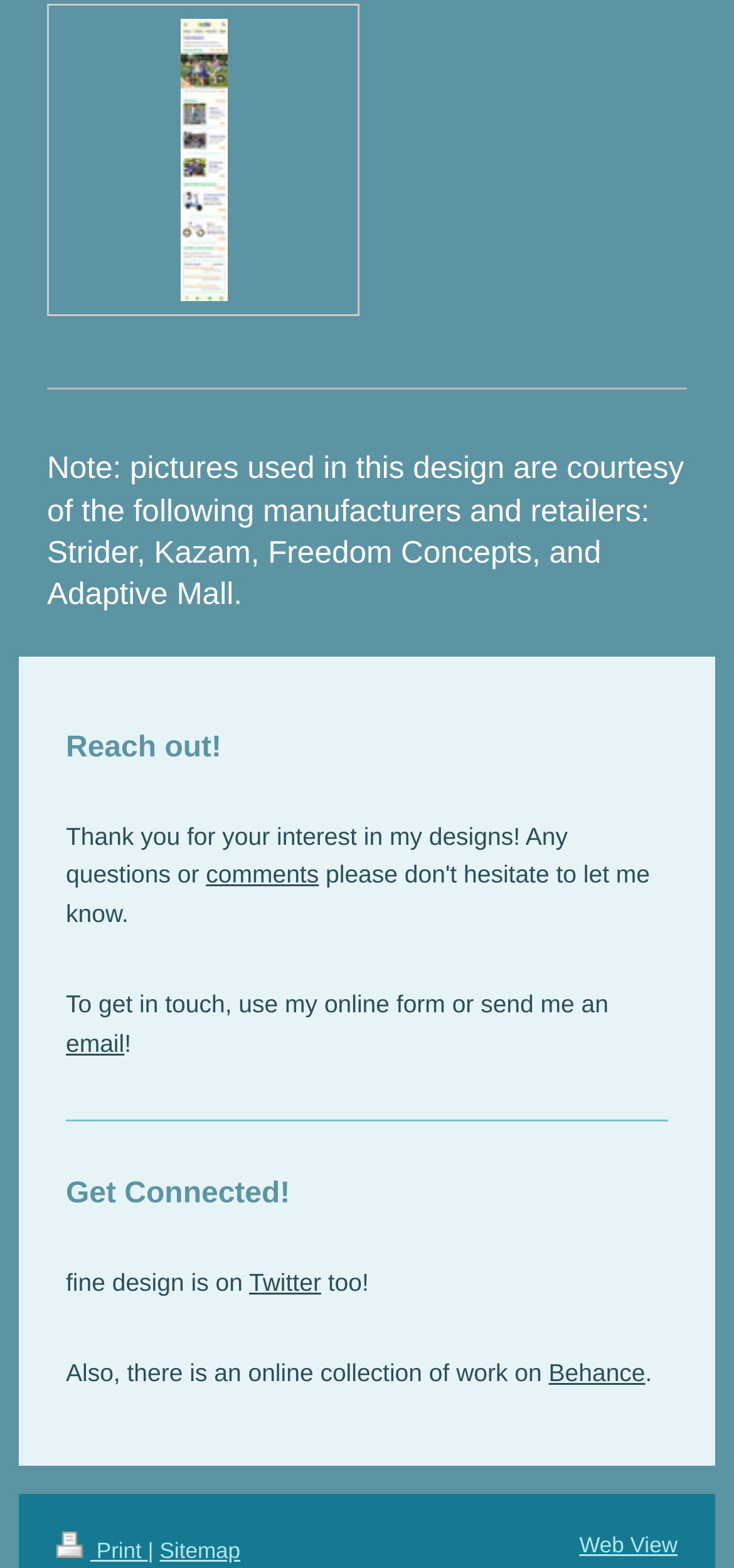Locate the bounding box coordinates of the element that needs to be clicked to carry out the instruction: "view Behance portfolio". The coordinates should be given as four float numbers ranging from 0 to 1, i.e., [left, top, right, bottom].

[0.748, 0.866, 0.879, 0.884]